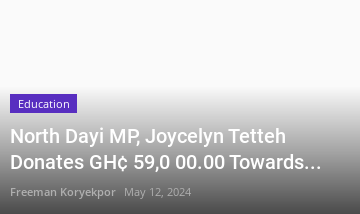Break down the image and describe every detail you can observe.

The image features a headline highlighting a significant charitable contribution by the North Dayi Member of Parliament, Joycelyn Tetteh. She has donated GH¢ 59,000.00 aimed at establishing a learning resource center at Vakpo Senior High School. This important initiative underscores her commitment to enhancing educational opportunities in the community. The post is authored by Freeman Koryekpor and is dated May 12, 2024, indicating a recent focus on educational advancements in the region. The accompanying label "Education" signifies the overarching theme of this contribution, emphasizing its relevance to the educational sector.